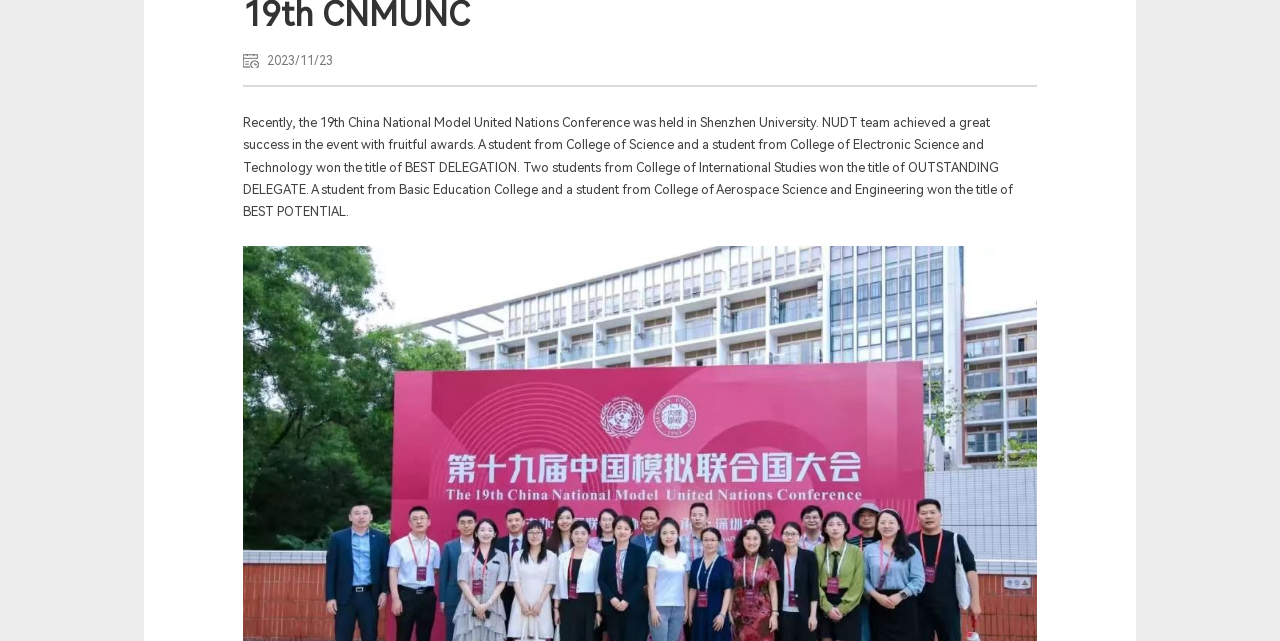Using the provided element description: "Campus", determine the bounding box coordinates of the corresponding UI element in the screenshot.

[0.0, 0.231, 1.0, 0.303]